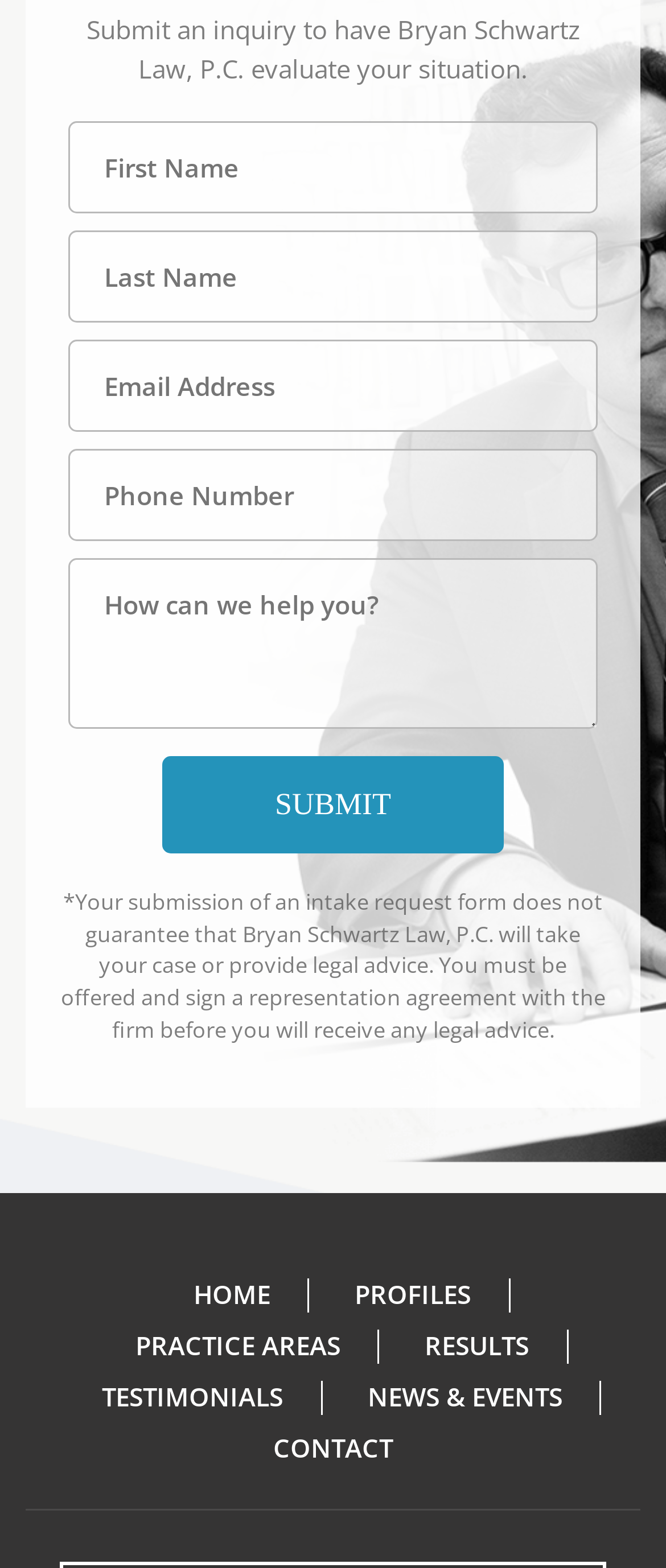Could you provide the bounding box coordinates for the portion of the screen to click to complete this instruction: "Submit the inquiry"?

[0.244, 0.482, 0.756, 0.544]